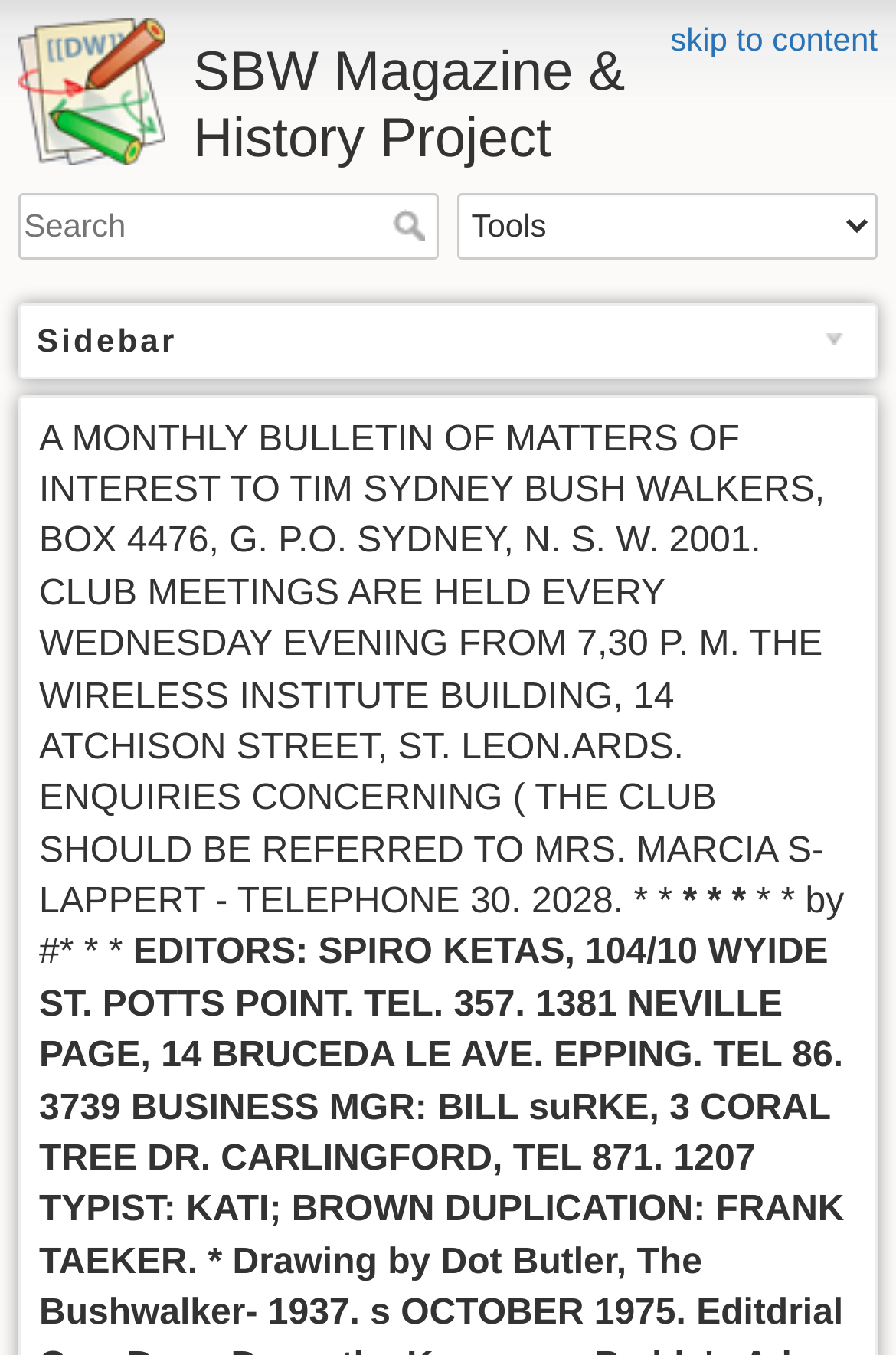Who is the business manager of the magazine?
Give a single word or phrase as your answer by examining the image.

Bill Burke